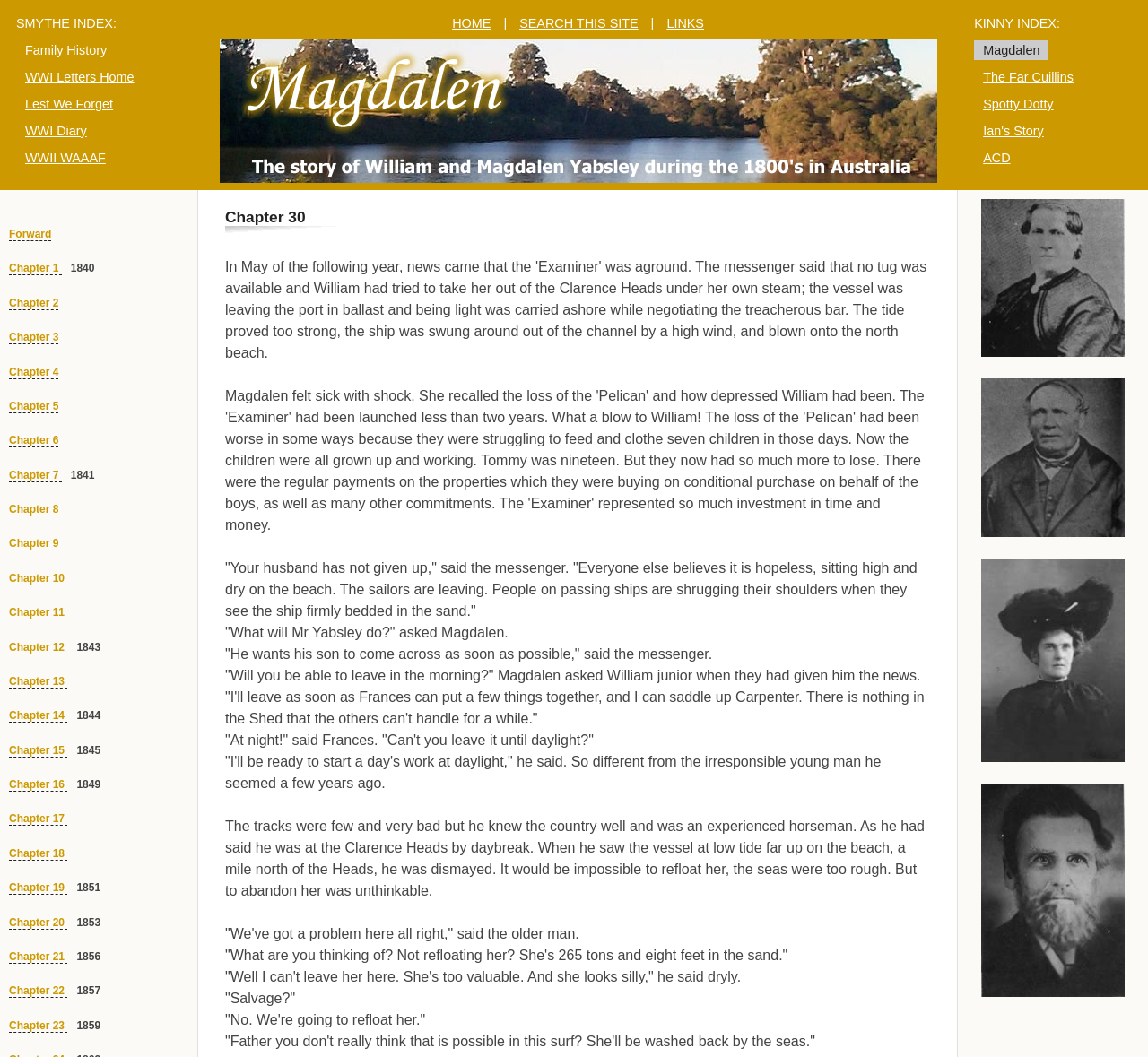What is the name of the ship that is stuck on the beach?
Refer to the image and provide a concise answer in one word or phrase.

Not mentioned